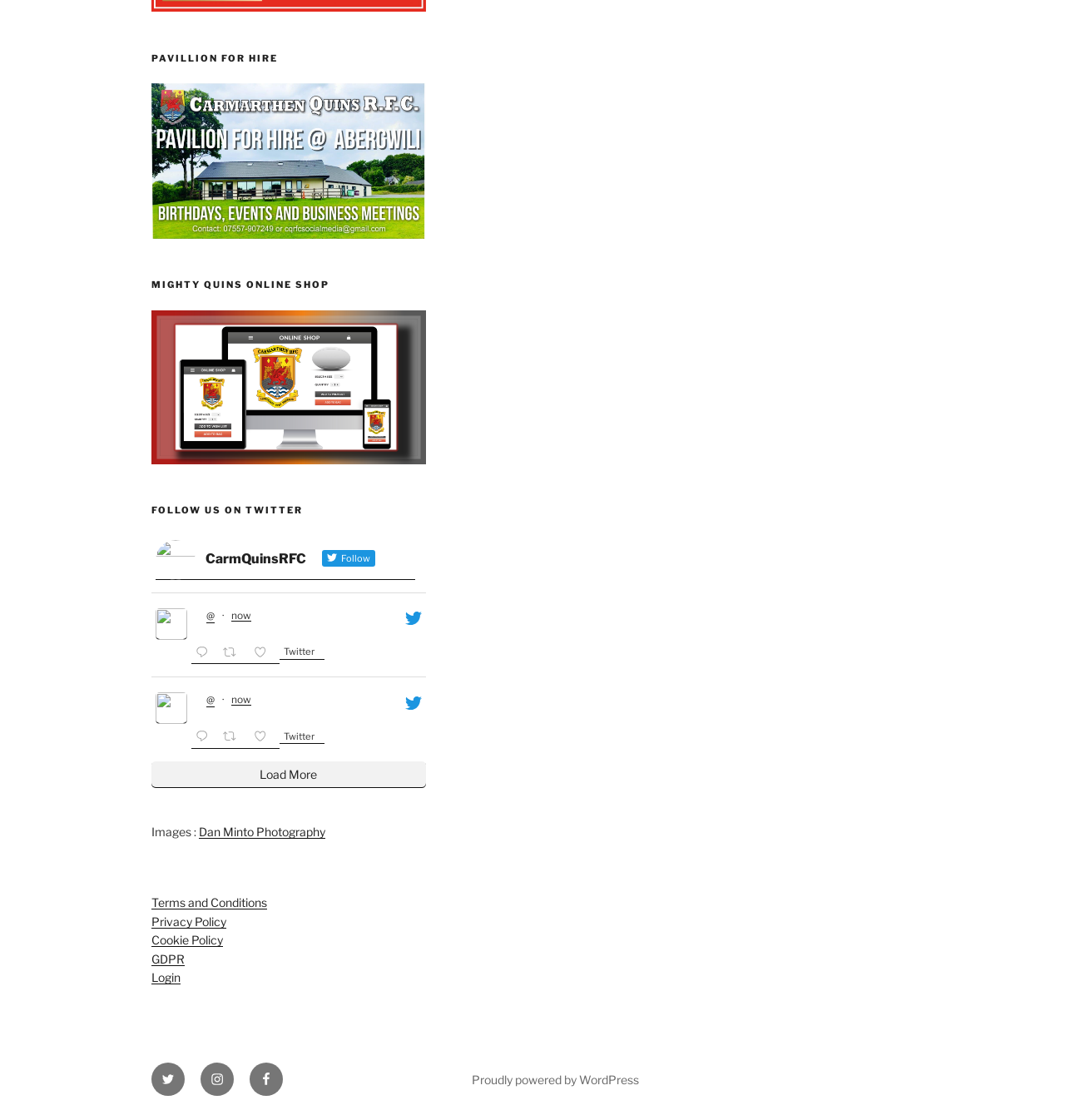Find the bounding box coordinates of the clickable area required to complete the following action: "Follow CarmQuinsRFC on Twitter".

[0.146, 0.482, 0.39, 0.518]